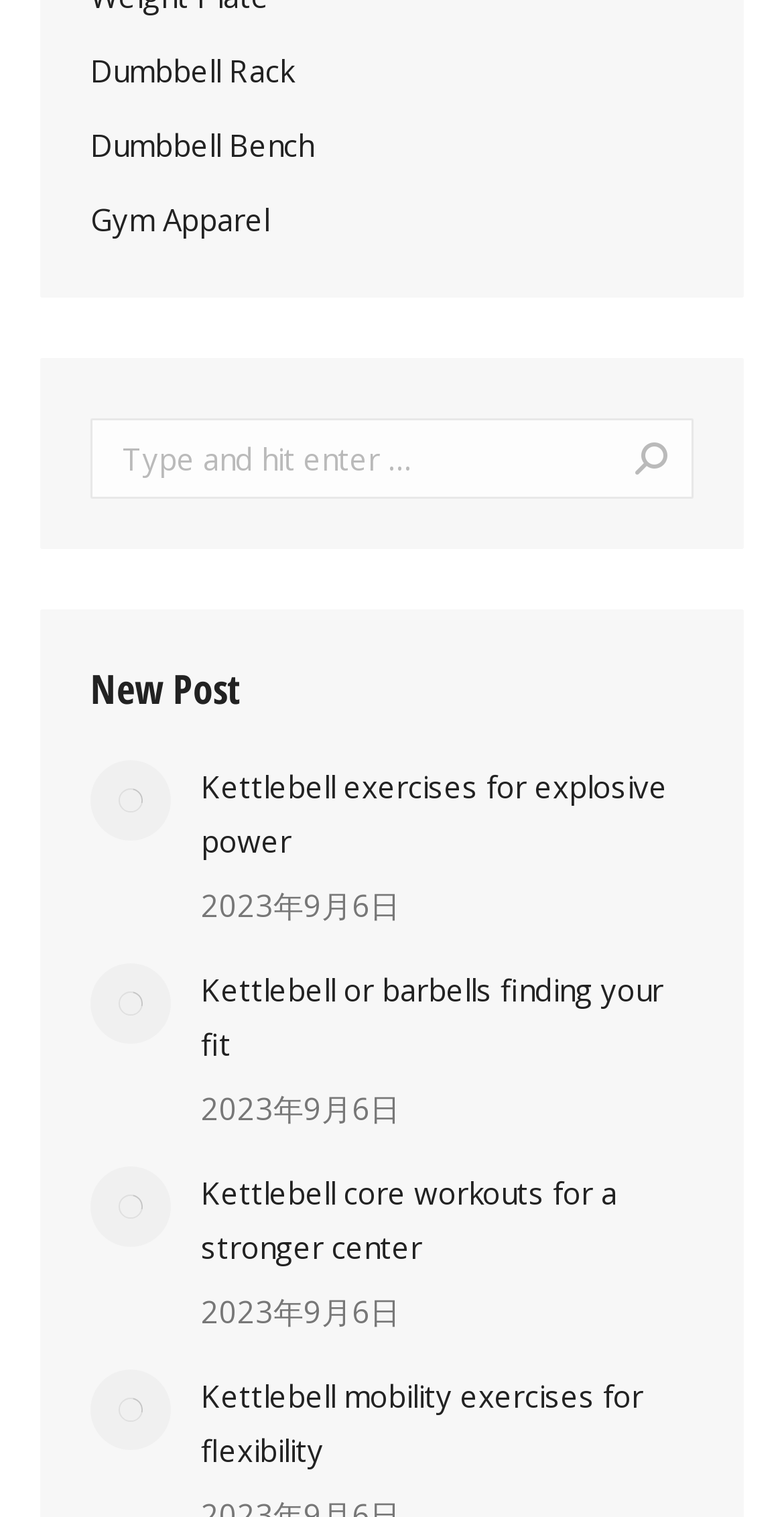Please identify the bounding box coordinates of the clickable area that will fulfill the following instruction: "Create a new post". The coordinates should be in the format of four float numbers between 0 and 1, i.e., [left, top, right, bottom].

[0.115, 0.437, 0.305, 0.472]